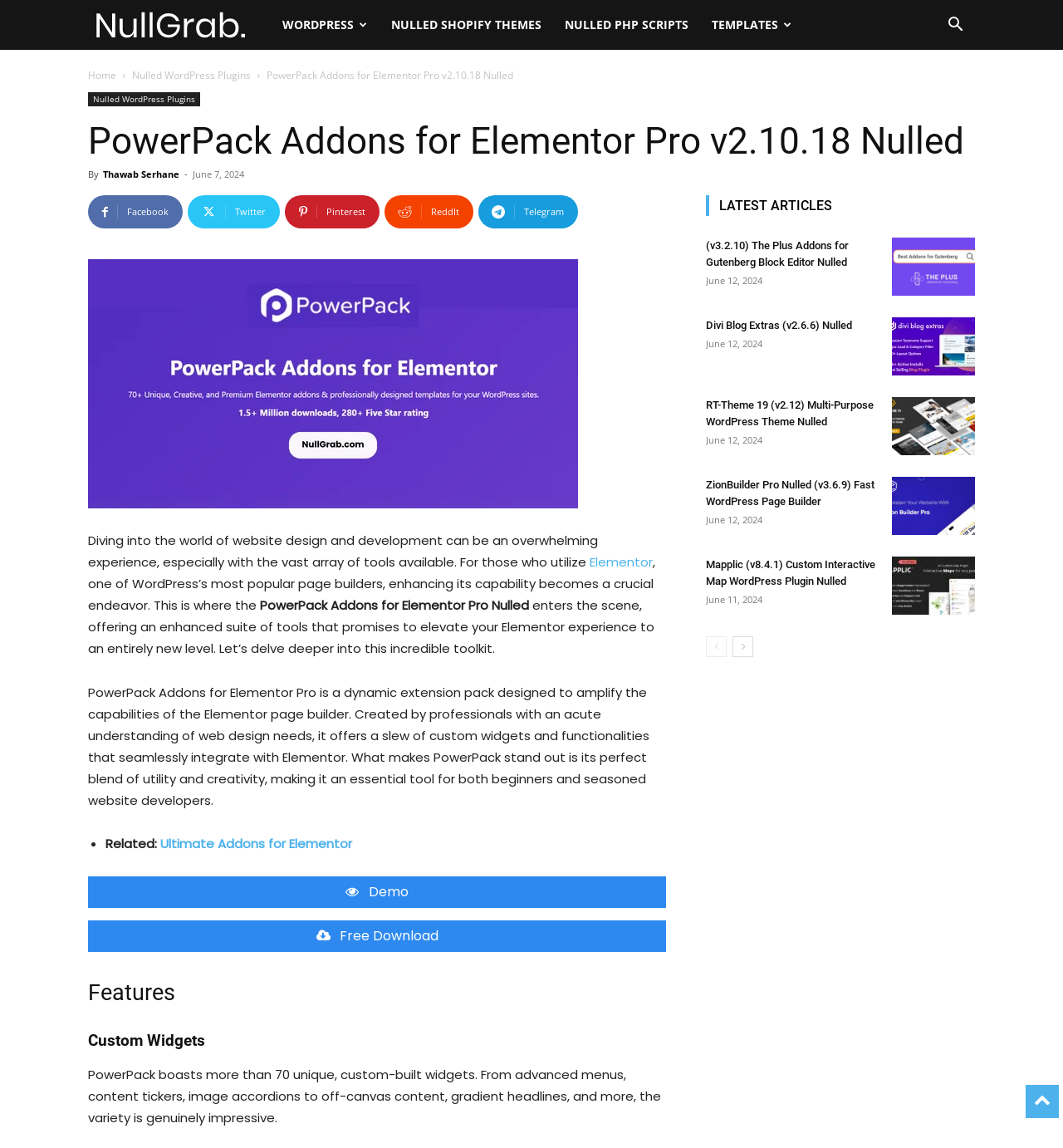Locate the bounding box coordinates of the element that should be clicked to execute the following instruction: "Read more about 'PowerPack Addons for Elementor Pro v2.10.18 Nulled'".

[0.251, 0.059, 0.483, 0.072]